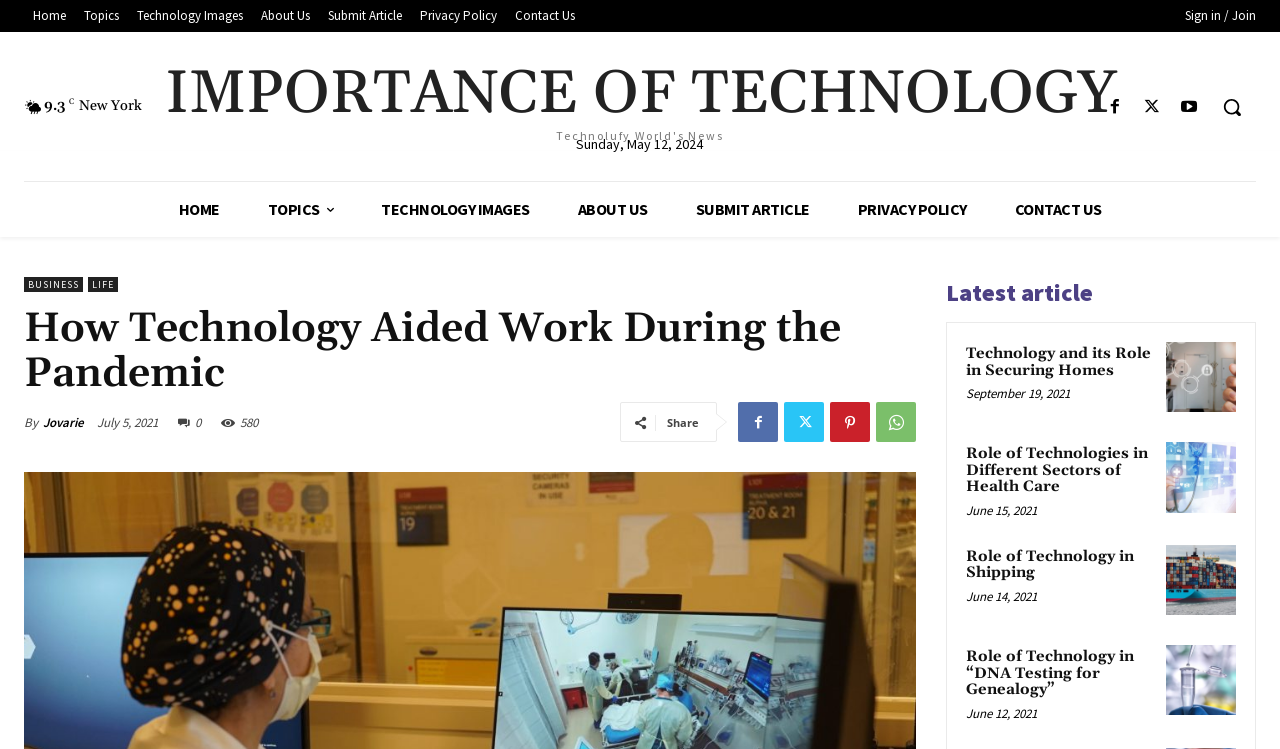Identify the bounding box coordinates for the UI element described by the following text: "Sign in / Join". Provide the coordinates as four float numbers between 0 and 1, in the format [left, top, right, bottom].

[0.926, 0.007, 0.981, 0.036]